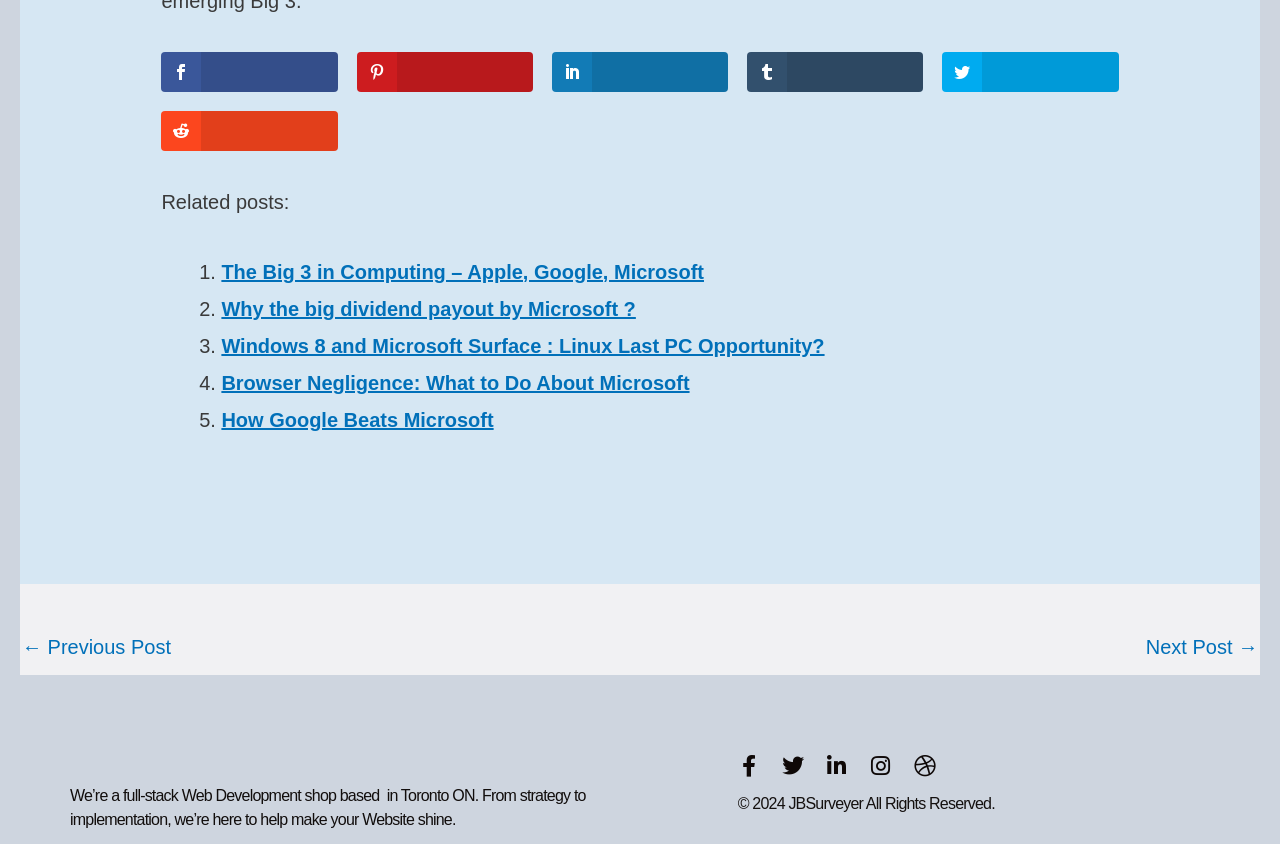Please identify the bounding box coordinates of the element's region that should be clicked to execute the following instruction: "View post 3 about Windows 8 and Microsoft Surface". The bounding box coordinates must be four float numbers between 0 and 1, i.e., [left, top, right, bottom].

[0.173, 0.397, 0.644, 0.423]